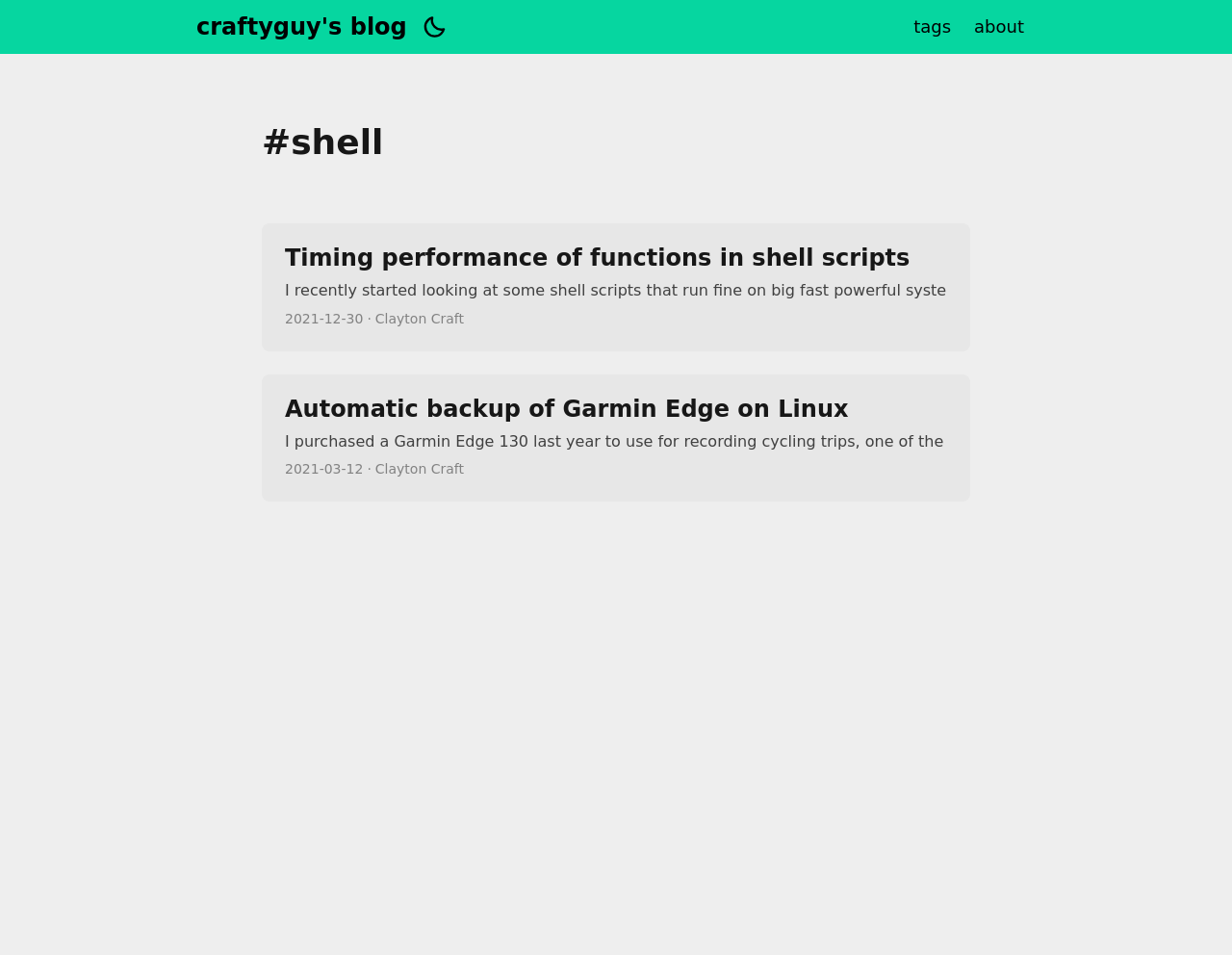From the screenshot, find the bounding box of the UI element matching this description: "tags". Supply the bounding box coordinates in the form [left, top, right, bottom], each a float between 0 and 1.

[0.732, 0.014, 0.781, 0.042]